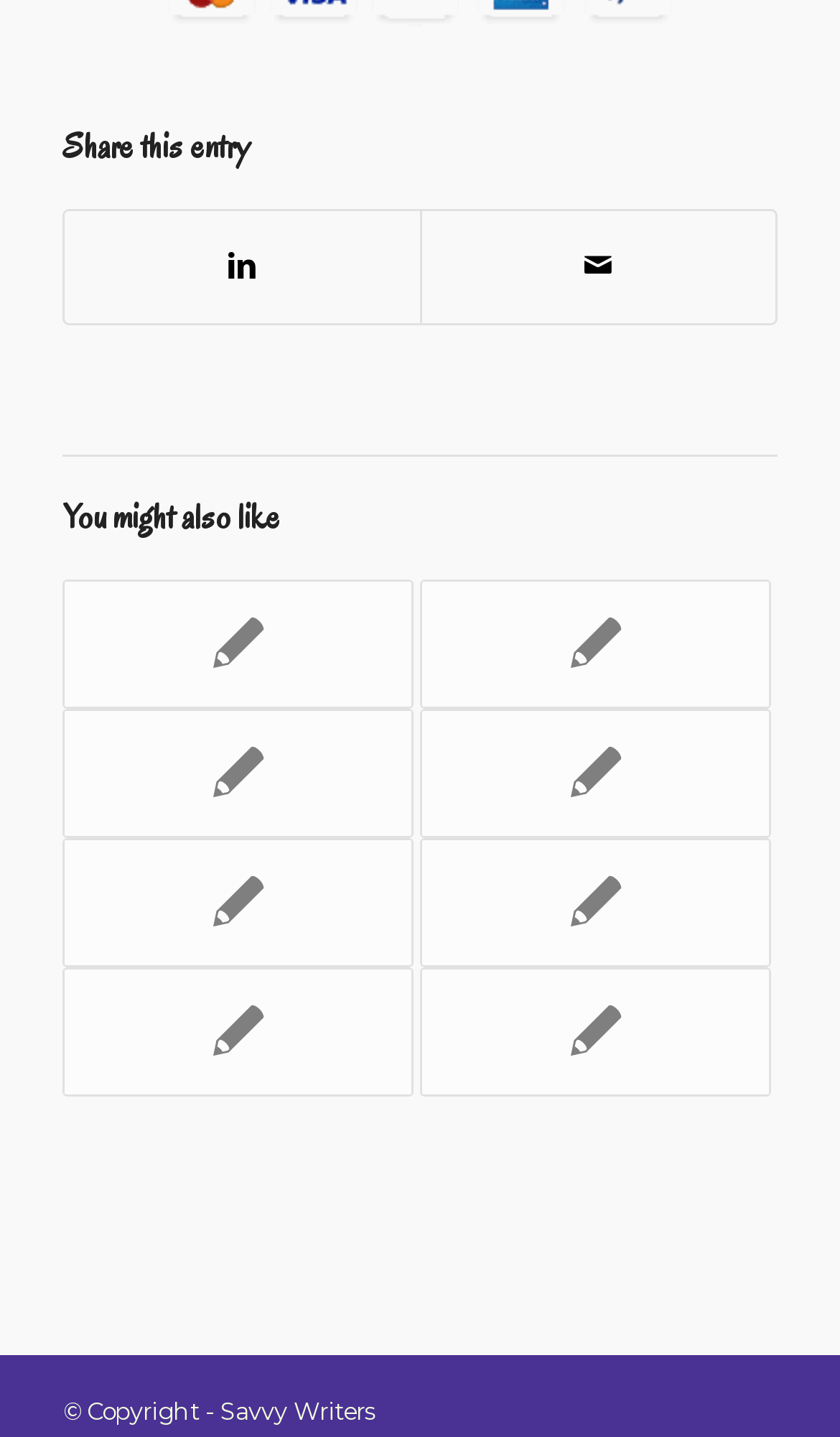Find the bounding box coordinates of the element you need to click on to perform this action: 'View 4d Savvy Essay Writers'. The coordinates should be represented by four float values between 0 and 1, in the format [left, top, right, bottom].

[0.5, 0.583, 0.917, 0.673]